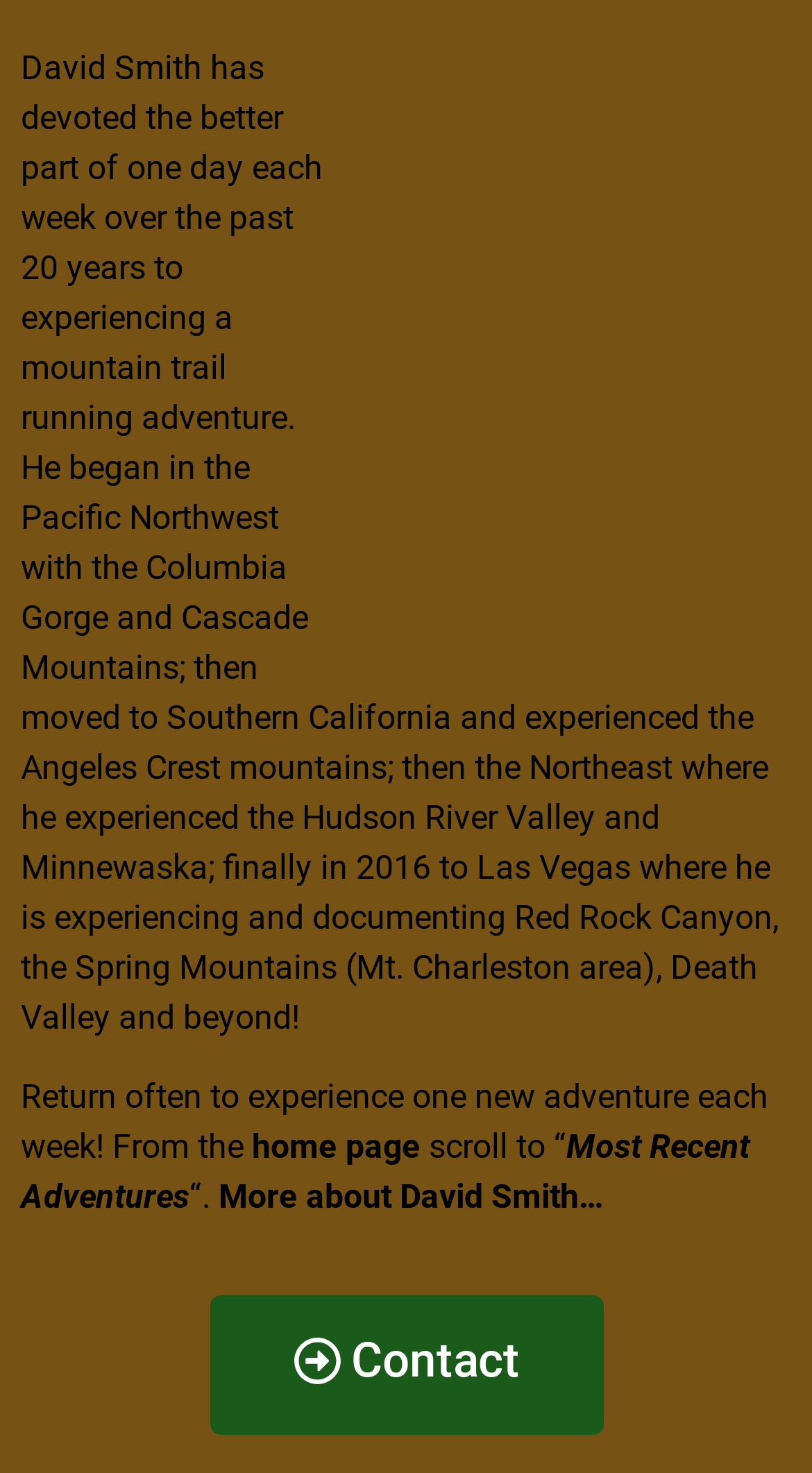Predict the bounding box of the UI element based on the description: "More about David Smith…". The coordinates should be four float numbers between 0 and 1, formatted as [left, top, right, bottom].

[0.269, 0.799, 0.744, 0.826]